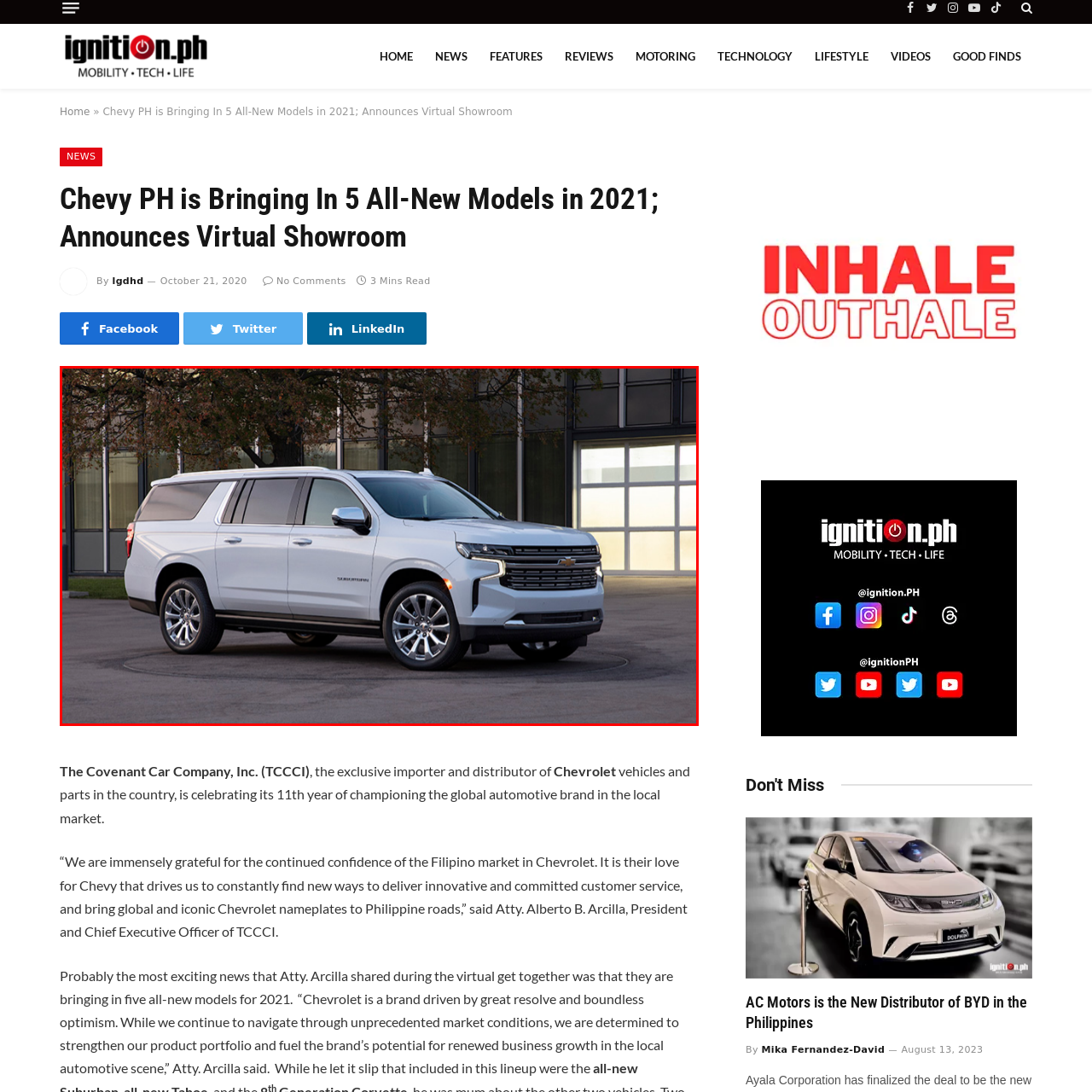Examine the picture highlighted with a red border, What is the logo featured on the SUV's front grille? Please respond with a single word or phrase.

Chevrolet logo